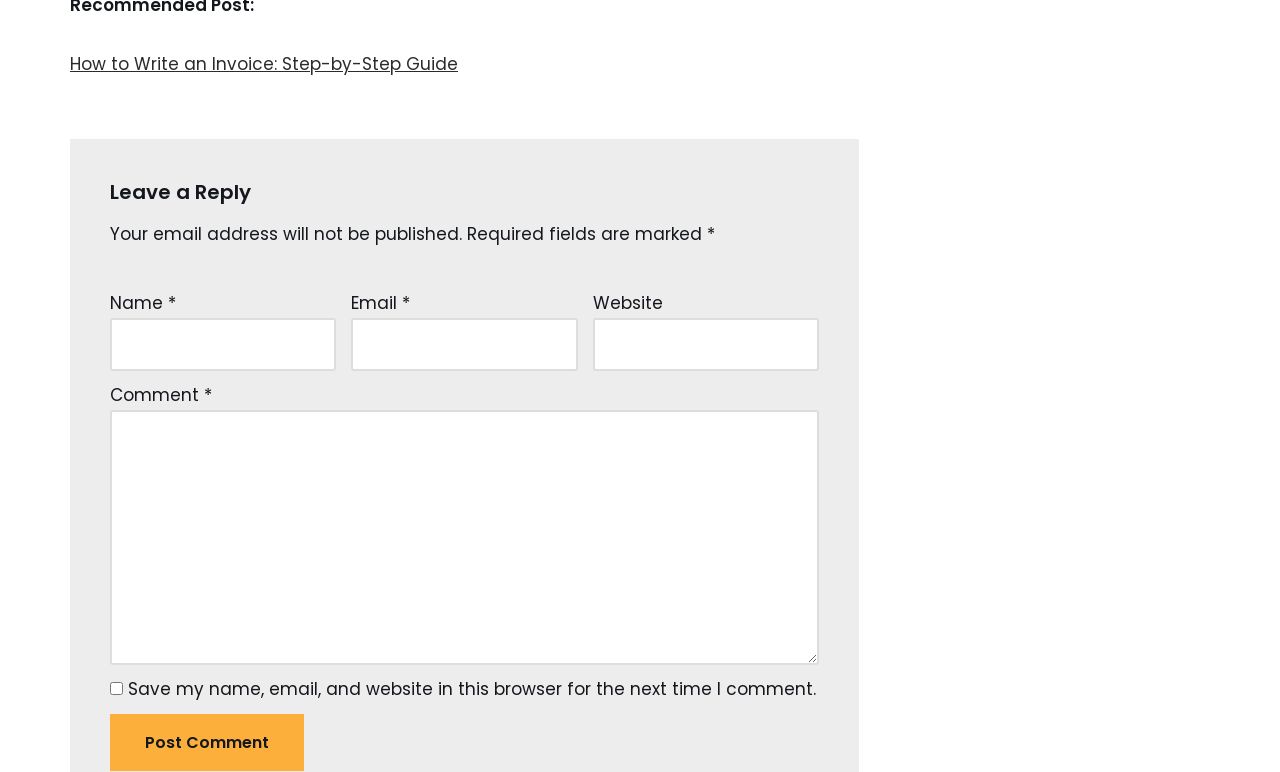Identify the bounding box coordinates of the HTML element based on this description: "parent_node: Name * name="author"".

[0.086, 0.412, 0.263, 0.48]